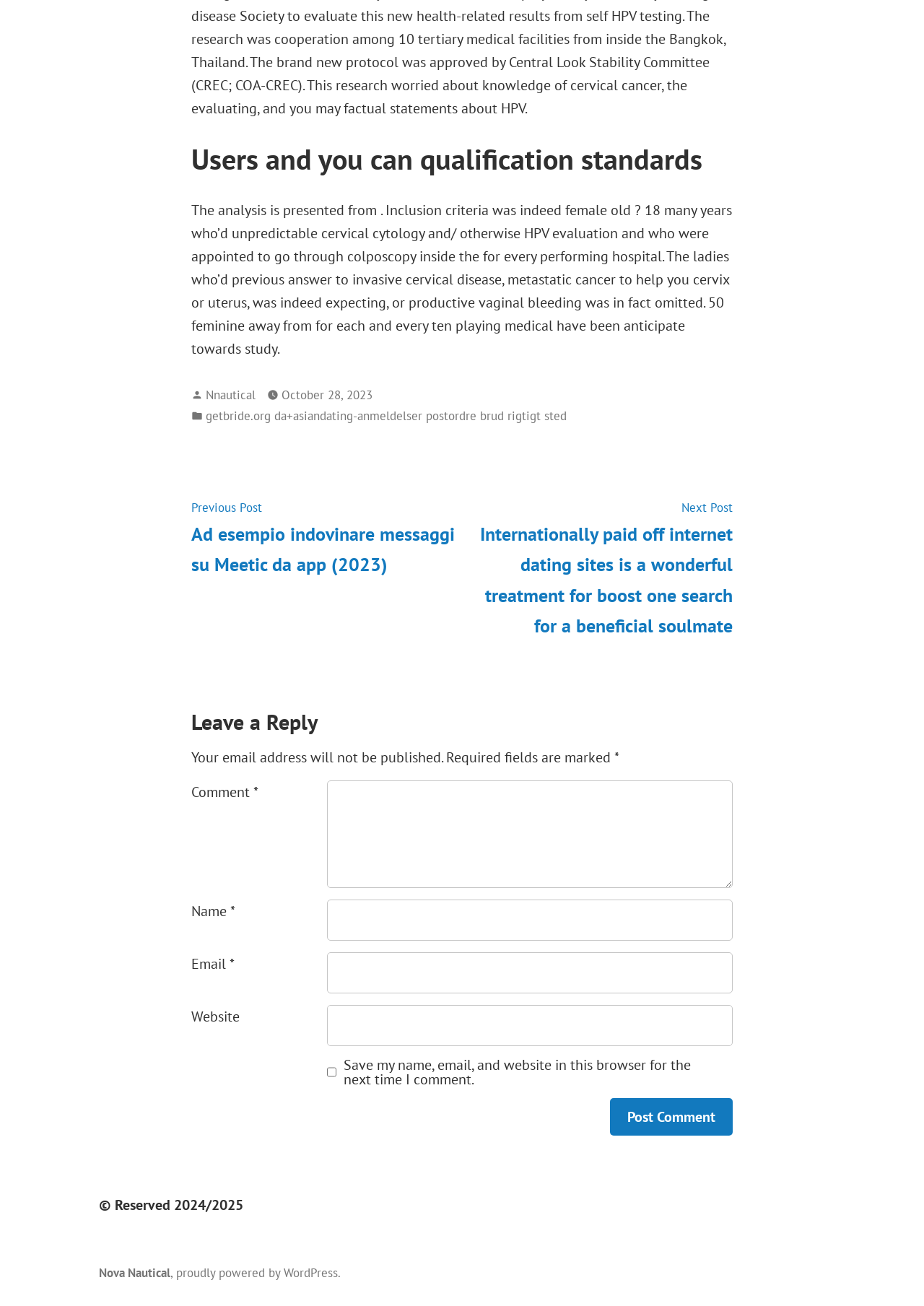Using the description: "Nnautical", identify the bounding box of the corresponding UI element in the screenshot.

[0.223, 0.296, 0.277, 0.308]